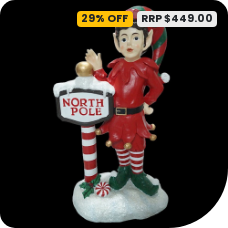What is the elf's outfit color?
Using the image as a reference, answer the question in detail.

The caption describes the elf as 'dressed in a vibrant red outfit', which indicates that the elf's outfit is red in color.